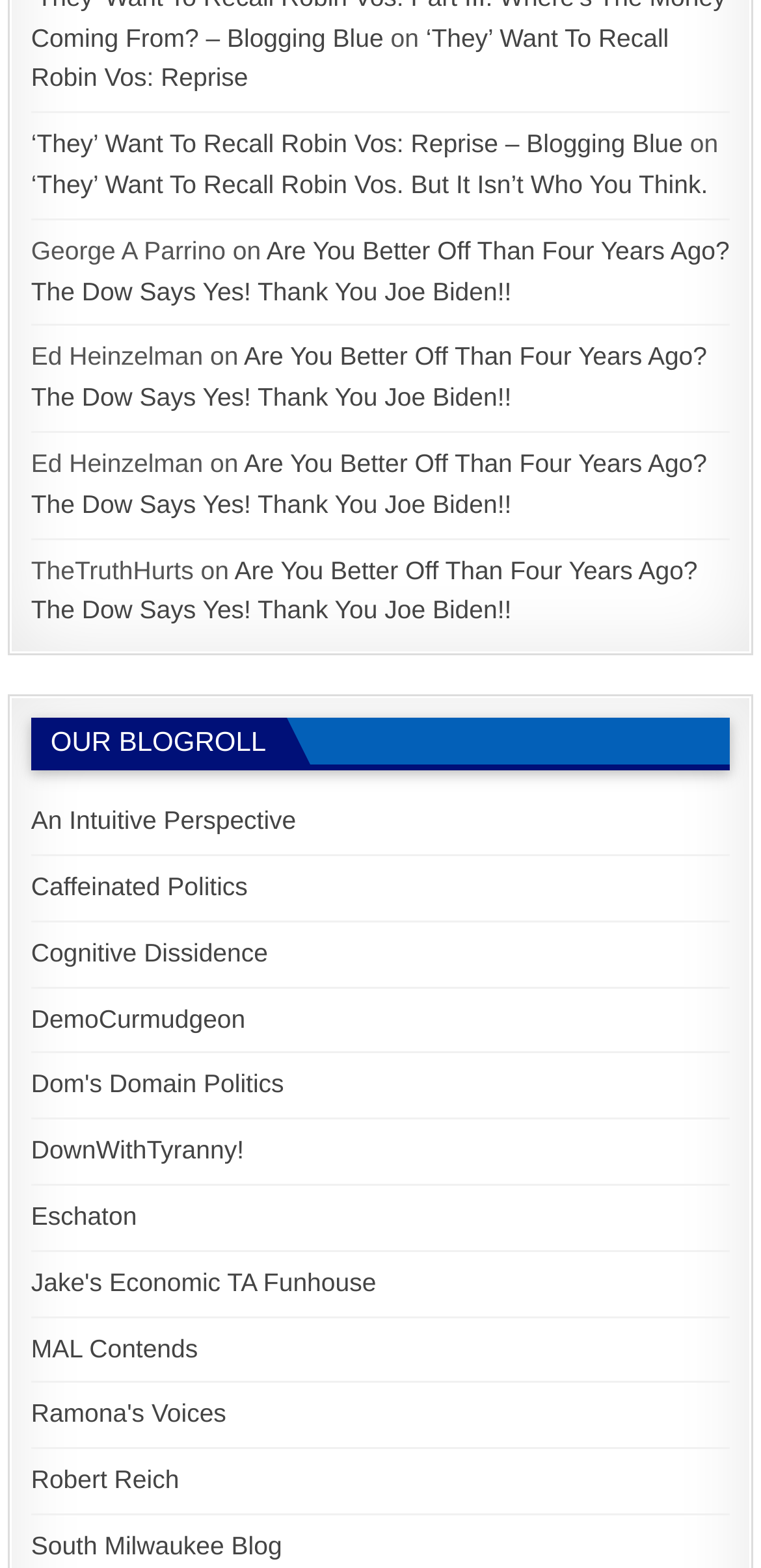Provide the bounding box coordinates for the UI element that is described as: "DemoCurmudgeon".

[0.041, 0.64, 0.322, 0.659]